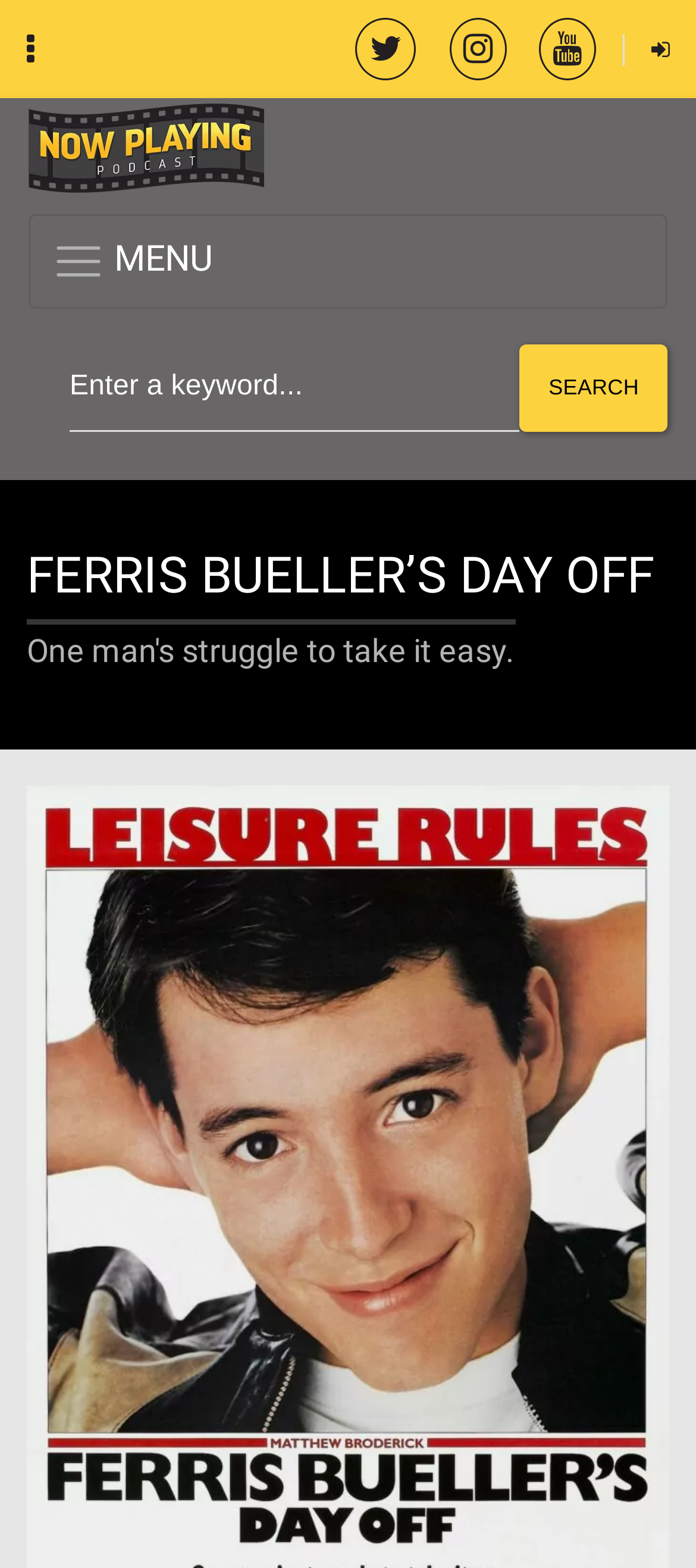What is the name of the podcast?
Please give a detailed and elaborate explanation in response to the question.

I found the answer by looking at the link element with the text 'Now Playing Podcast' which is located at the top of the webpage, and it is also accompanied by an image with the same text.